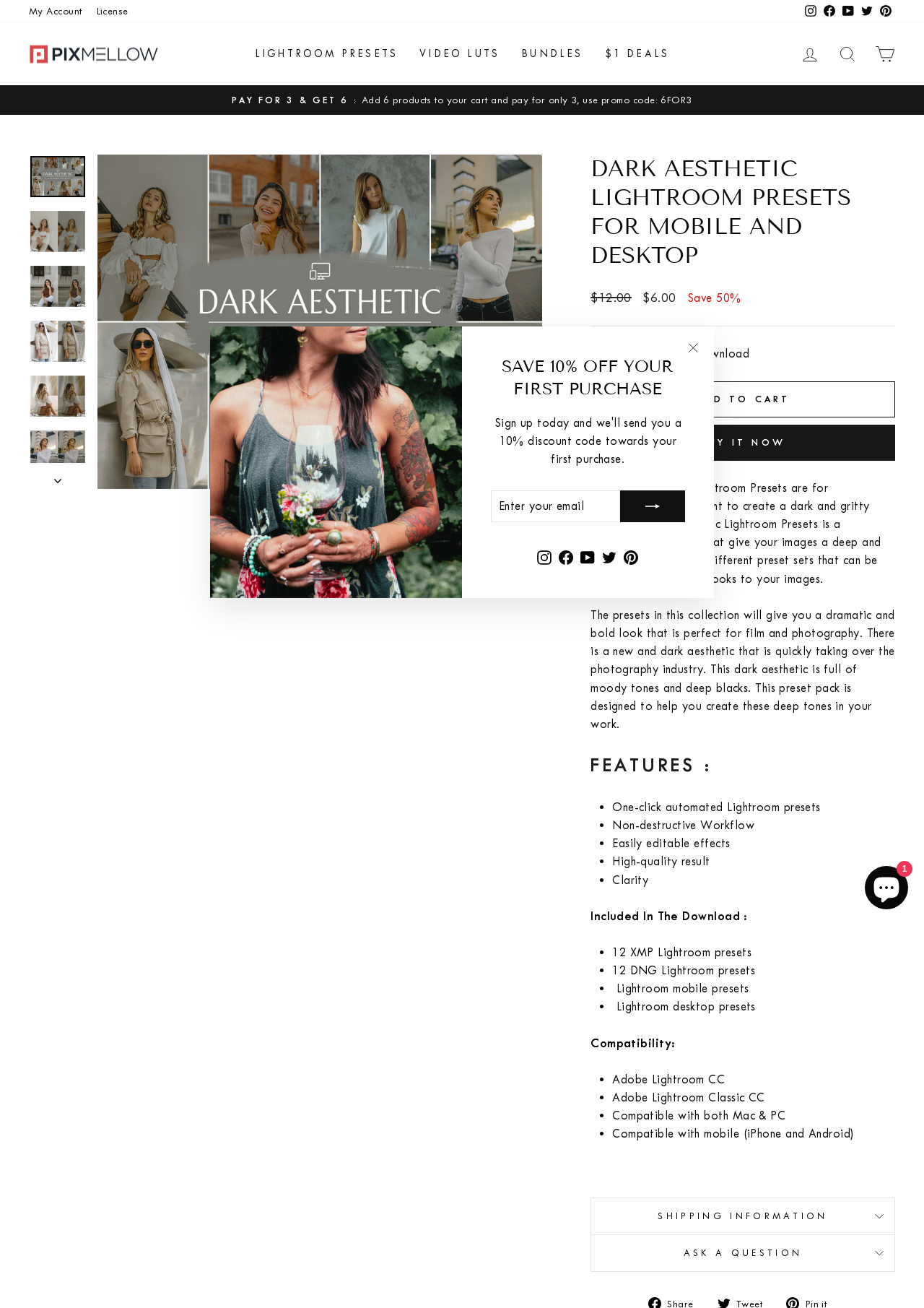Can you specify the bounding box coordinates for the region that should be clicked to fulfill this instruction: "Log in to your account".

[0.856, 0.029, 0.897, 0.053]